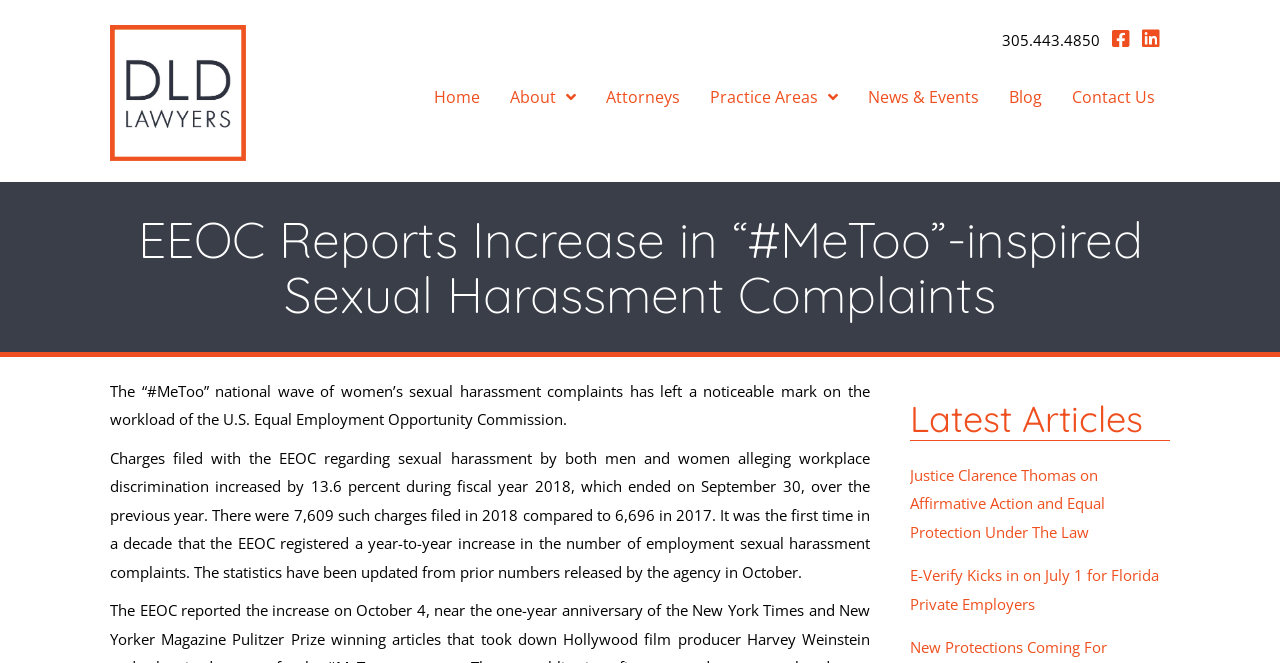What is the phone number on the webpage?
Using the image, provide a detailed and thorough answer to the question.

I found the phone number by looking at the StaticText element with the text '305.443.4850' located at the top right corner of the webpage.